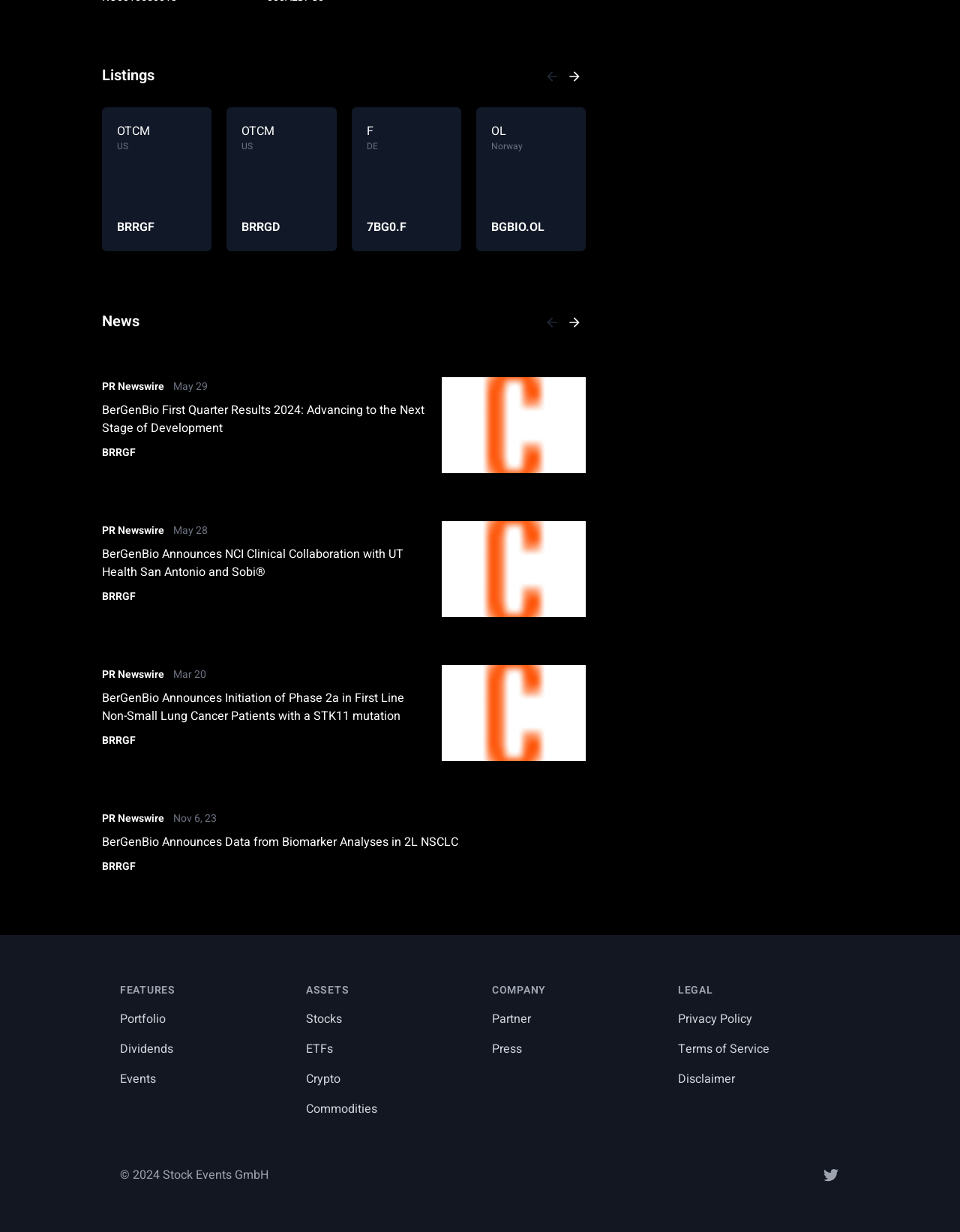Determine the bounding box coordinates of the element that should be clicked to execute the following command: "Check cookie policy".

None